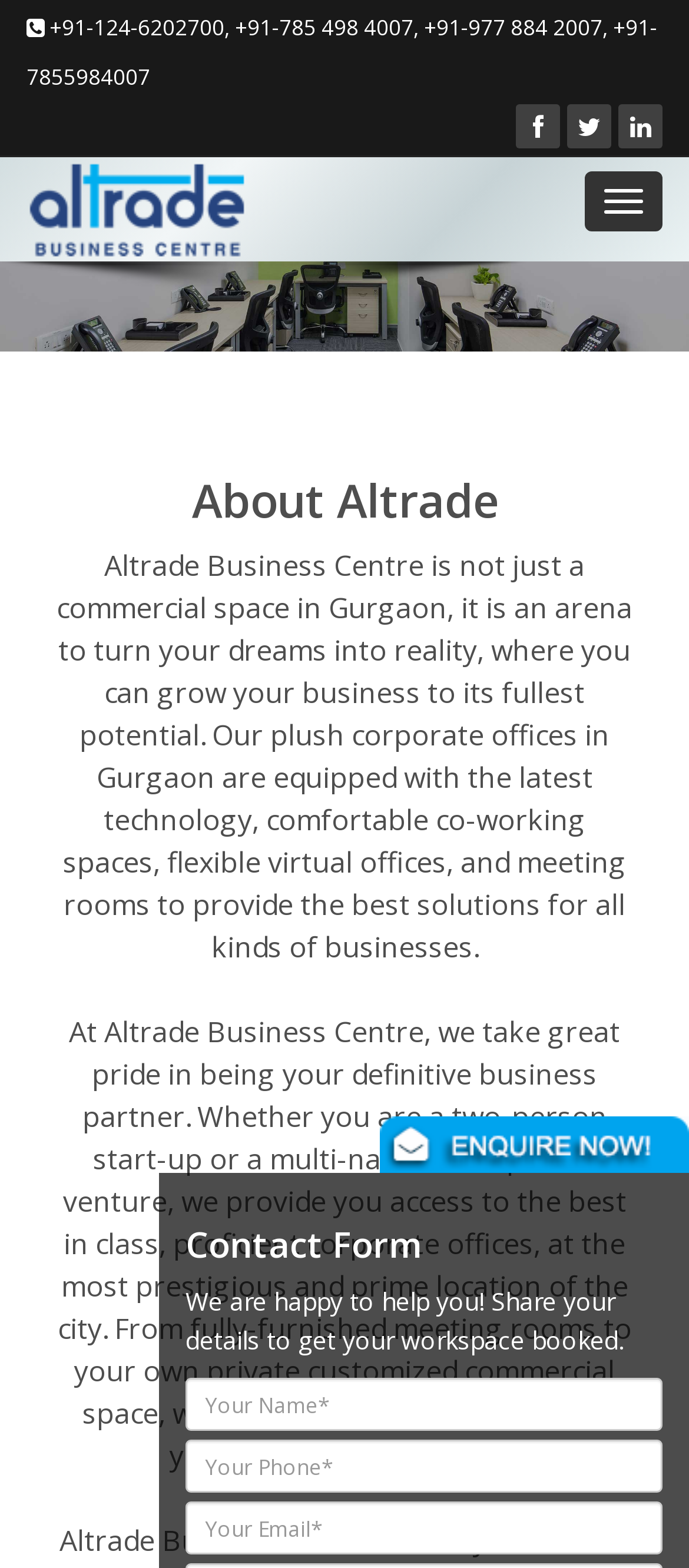What is the type of offices provided by Altrade Business Centre?
Using the image as a reference, deliver a detailed and thorough answer to the question.

According to the static text element that describes Altrade Business Centre, it provides fully furnished corporate offices, equipped with the latest technology, comfortable co-working spaces, flexible virtual offices, and meeting rooms.